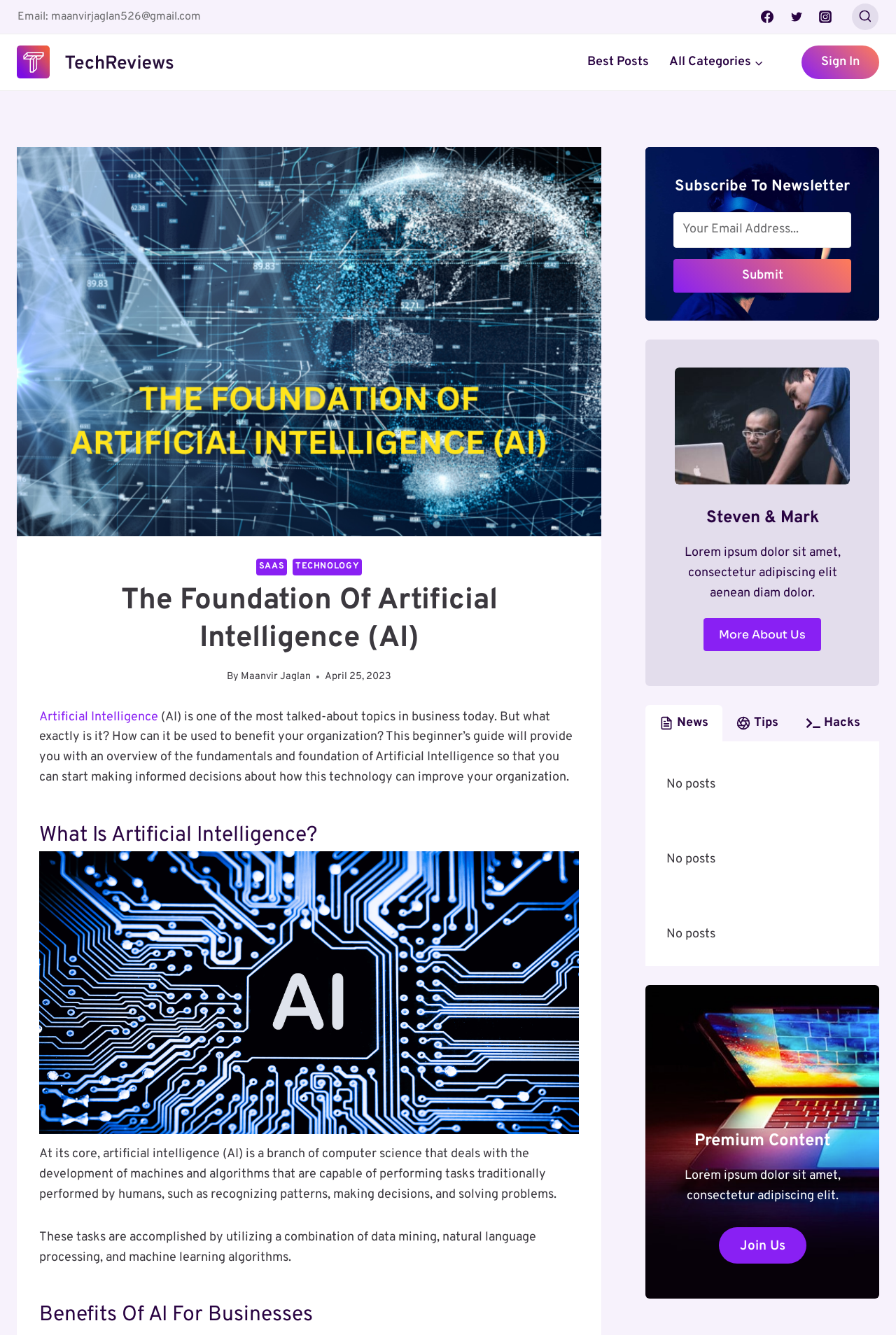Determine the bounding box coordinates for the clickable element required to fulfill the instruction: "View Search Form". Provide the coordinates as four float numbers between 0 and 1, i.e., [left, top, right, bottom].

[0.951, 0.003, 0.98, 0.022]